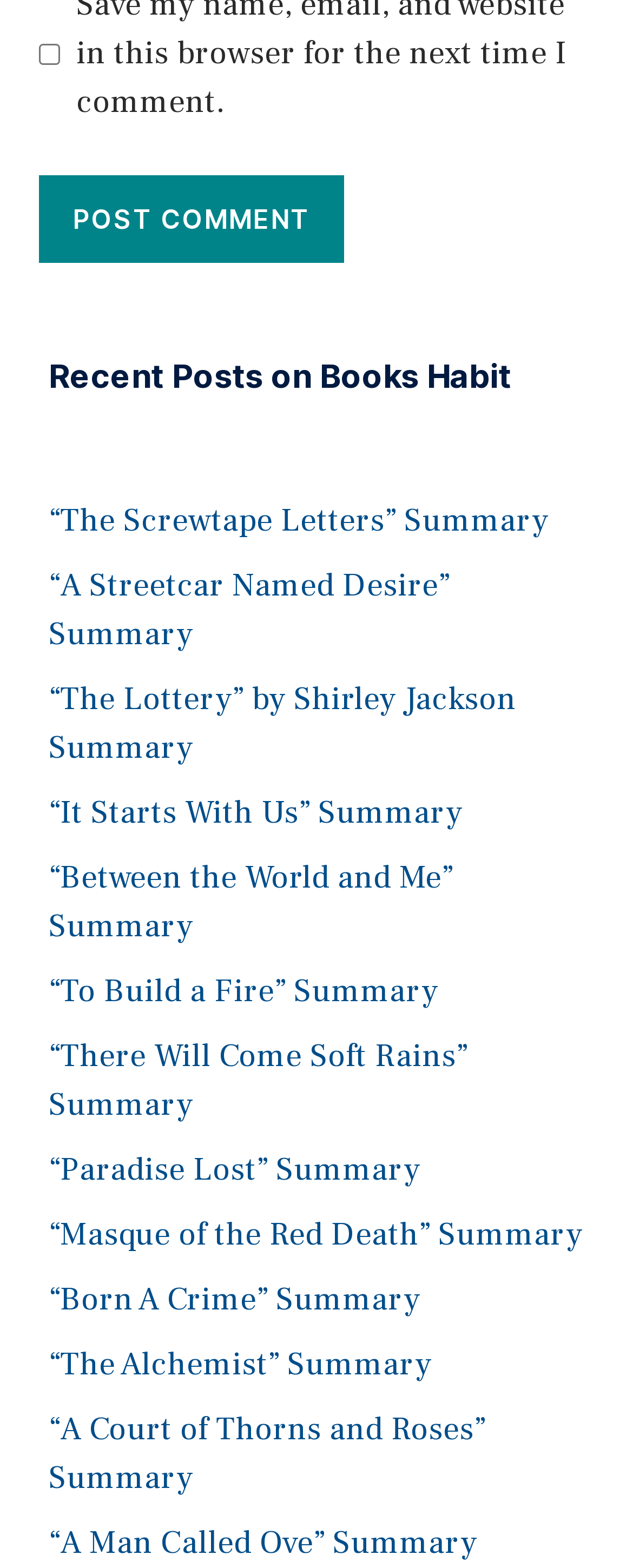Select the bounding box coordinates of the element I need to click to carry out the following instruction: "Read the summary of 'The Screwtape Letters'".

[0.077, 0.319, 0.867, 0.346]